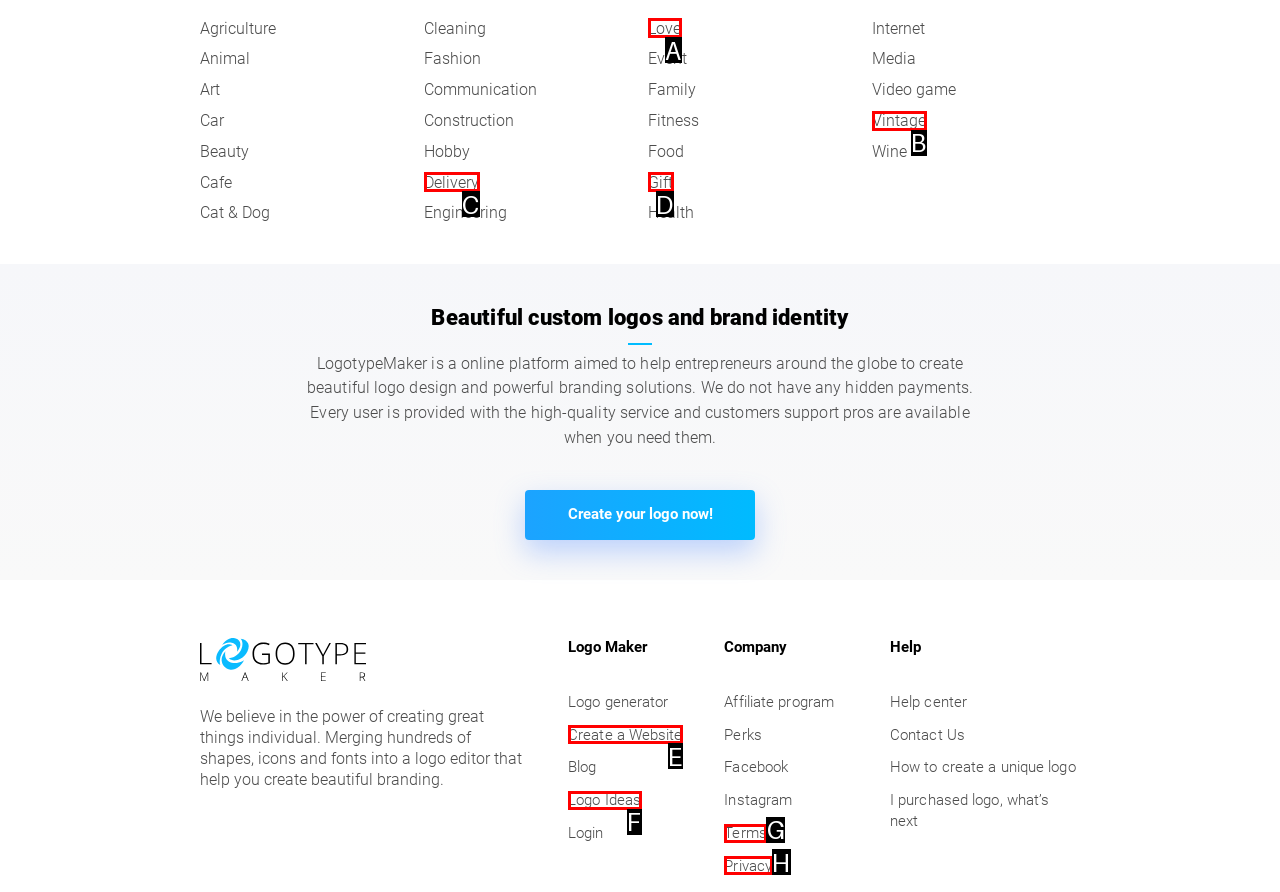Pick the HTML element that should be clicked to execute the task: Create a website
Respond with the letter corresponding to the correct choice.

E